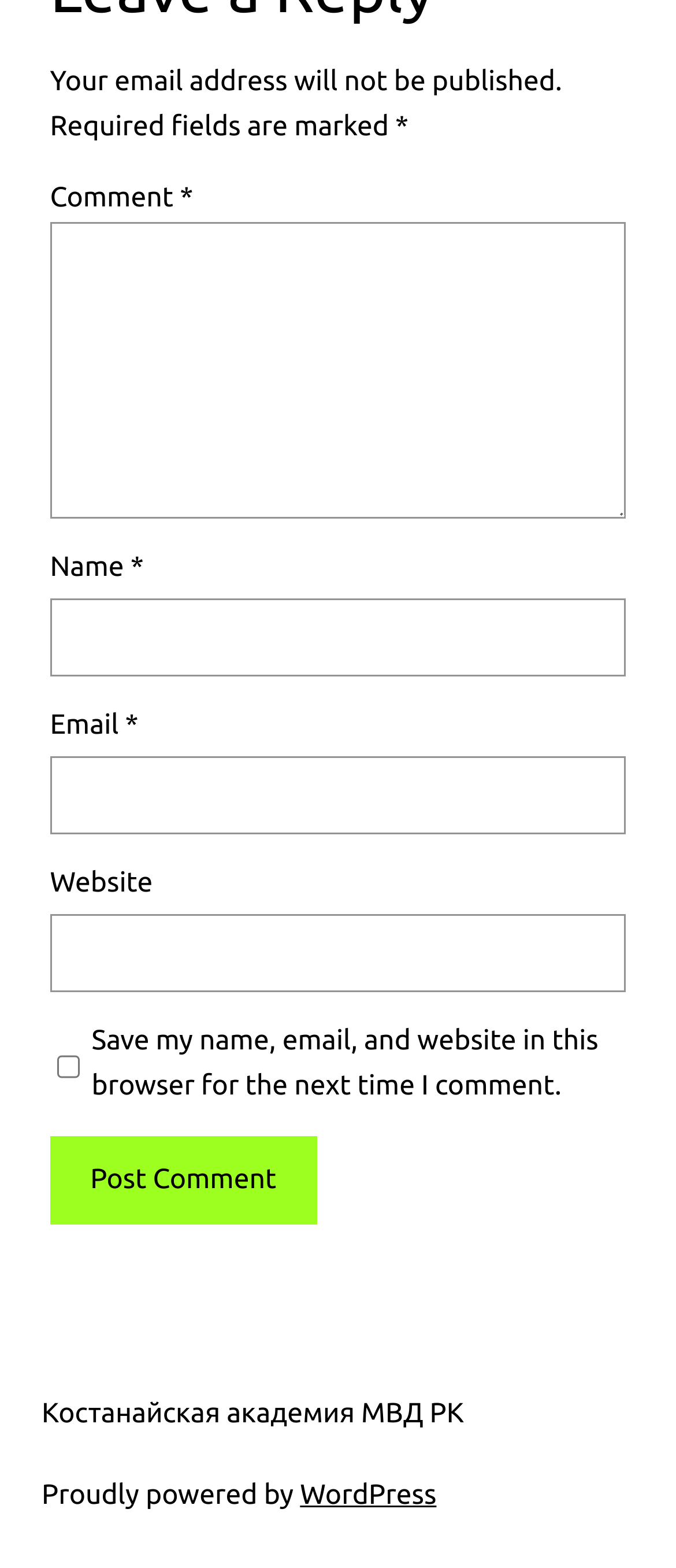What is the function of the checkbox?
Please provide an in-depth and detailed response to the question.

The checkbox is labeled 'Save my name, email, and website in this browser for the next time I comment.' This suggests that the function of the checkbox is to save the user's information for future comments, making it easier for users to leave comments without having to re-enter their information.